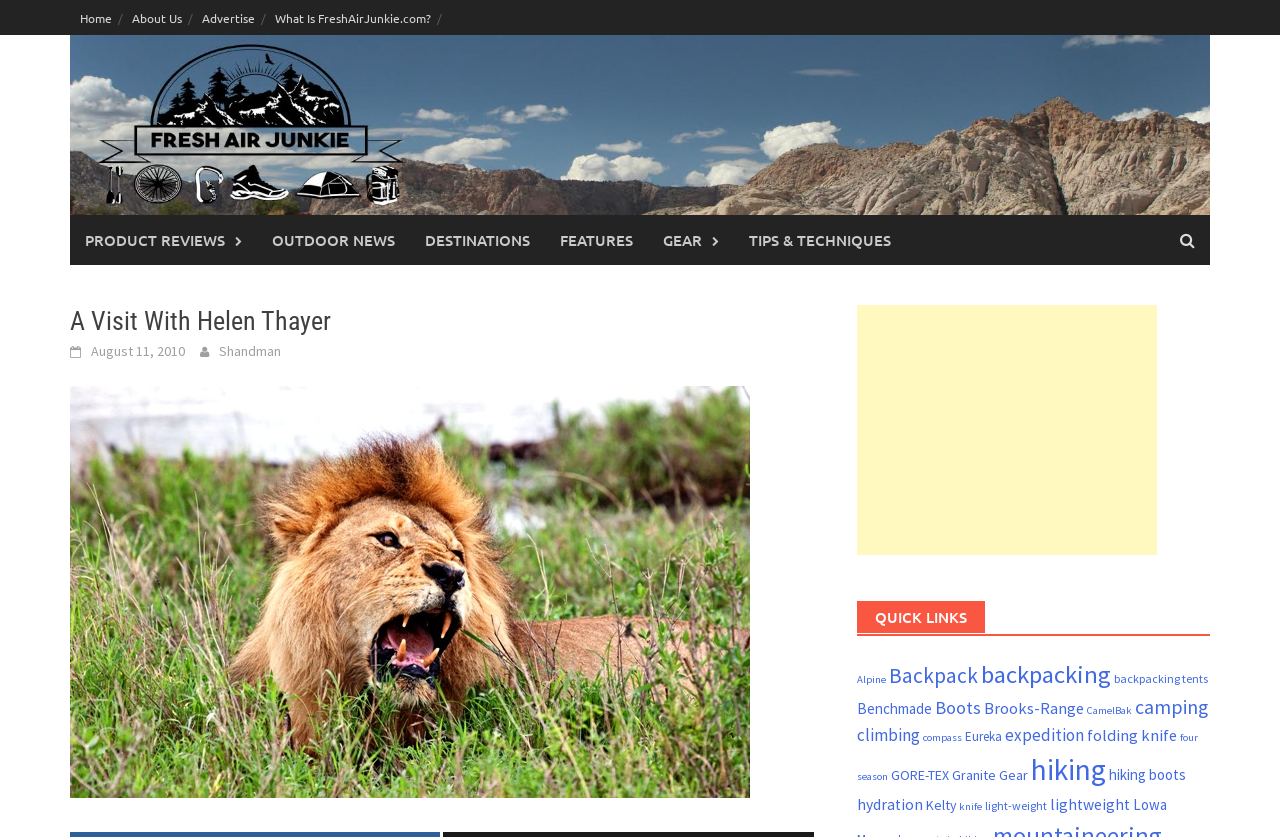Pinpoint the bounding box coordinates of the clickable element to carry out the following instruction: "Read the article posted on 'August 11, 2010'."

[0.071, 0.408, 0.145, 0.43]